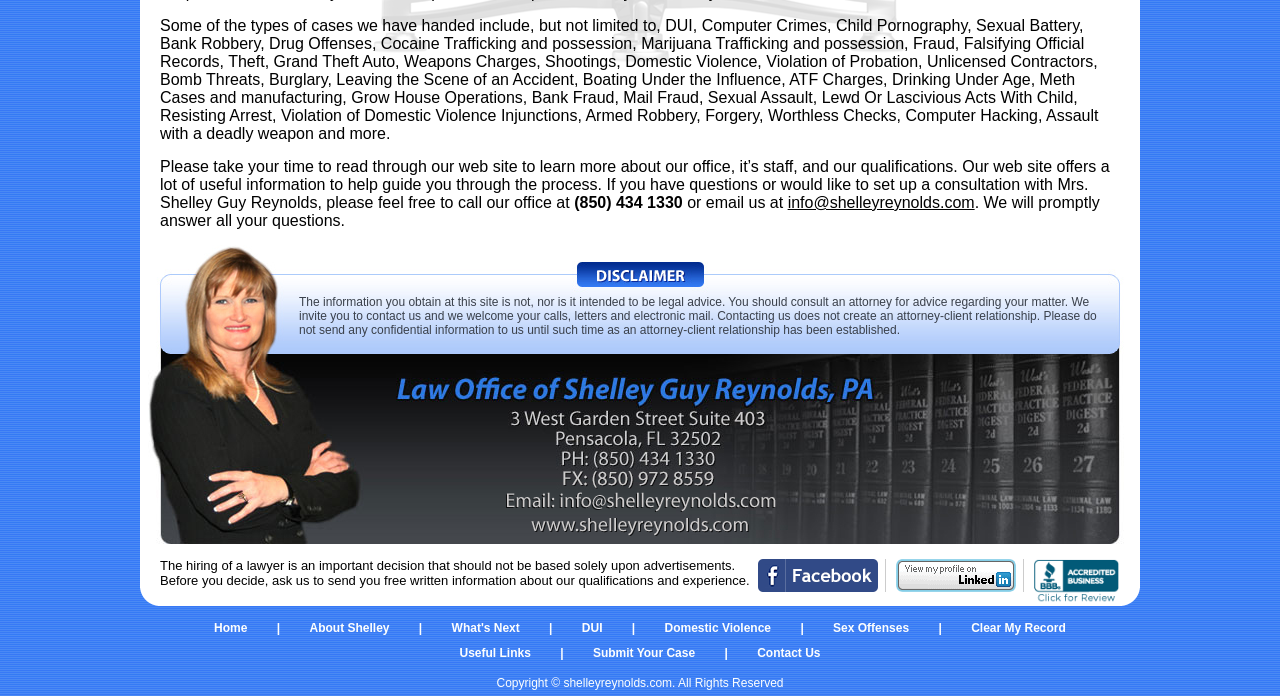Please identify the bounding box coordinates of the area I need to click to accomplish the following instruction: "Visit the website's homepage".

[0.167, 0.885, 0.193, 0.921]